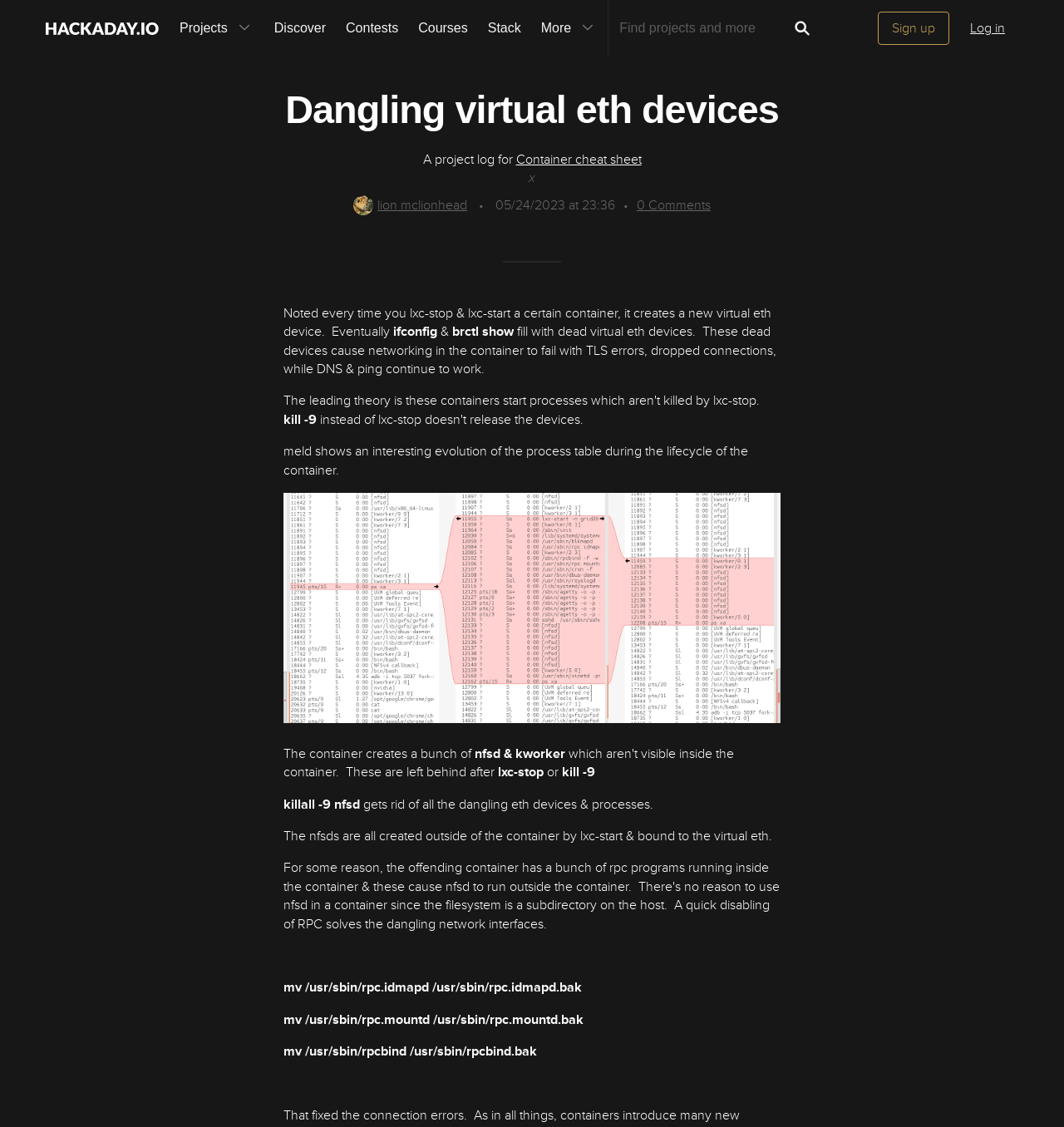What is the name of the project log?
Ensure your answer is thorough and detailed.

I found the answer by looking at the link element with the text 'Container cheat sheet' which is a project log.